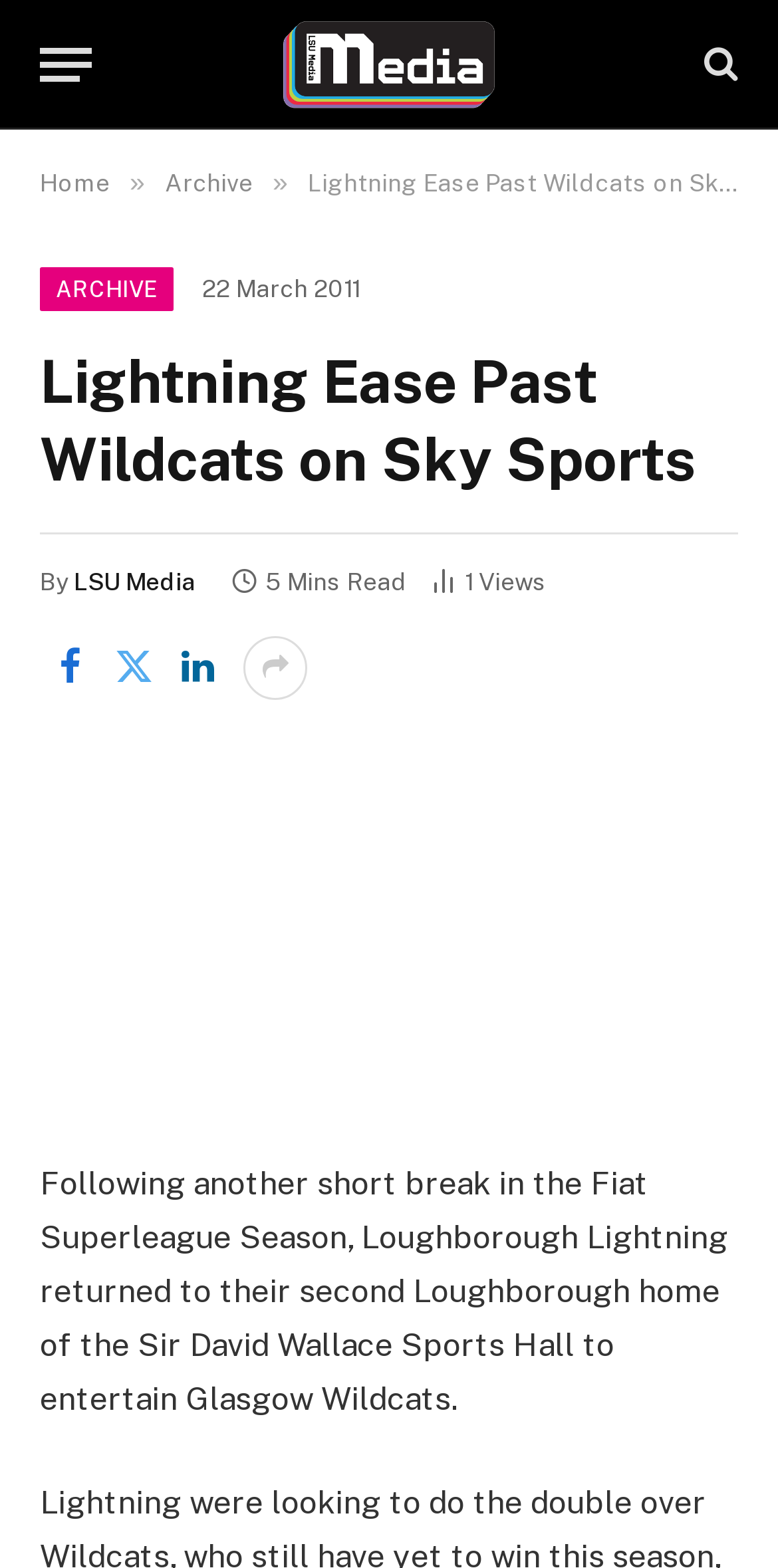What is the name of the team that played against Wildcats?
Based on the screenshot, answer the question with a single word or phrase.

Loughborough Lightning